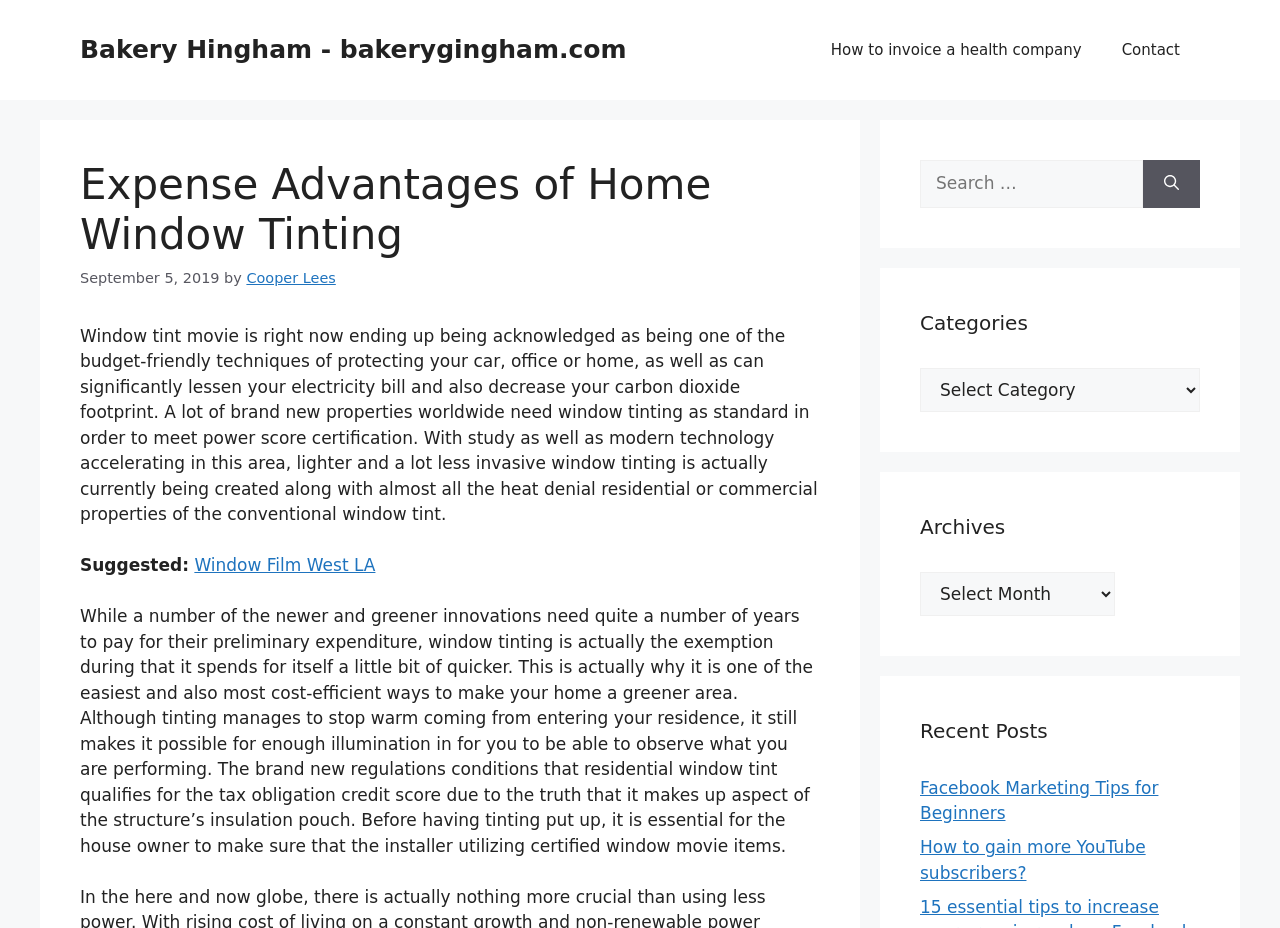Determine the bounding box coordinates for the area that should be clicked to carry out the following instruction: "Search for something".

[0.719, 0.172, 0.893, 0.224]